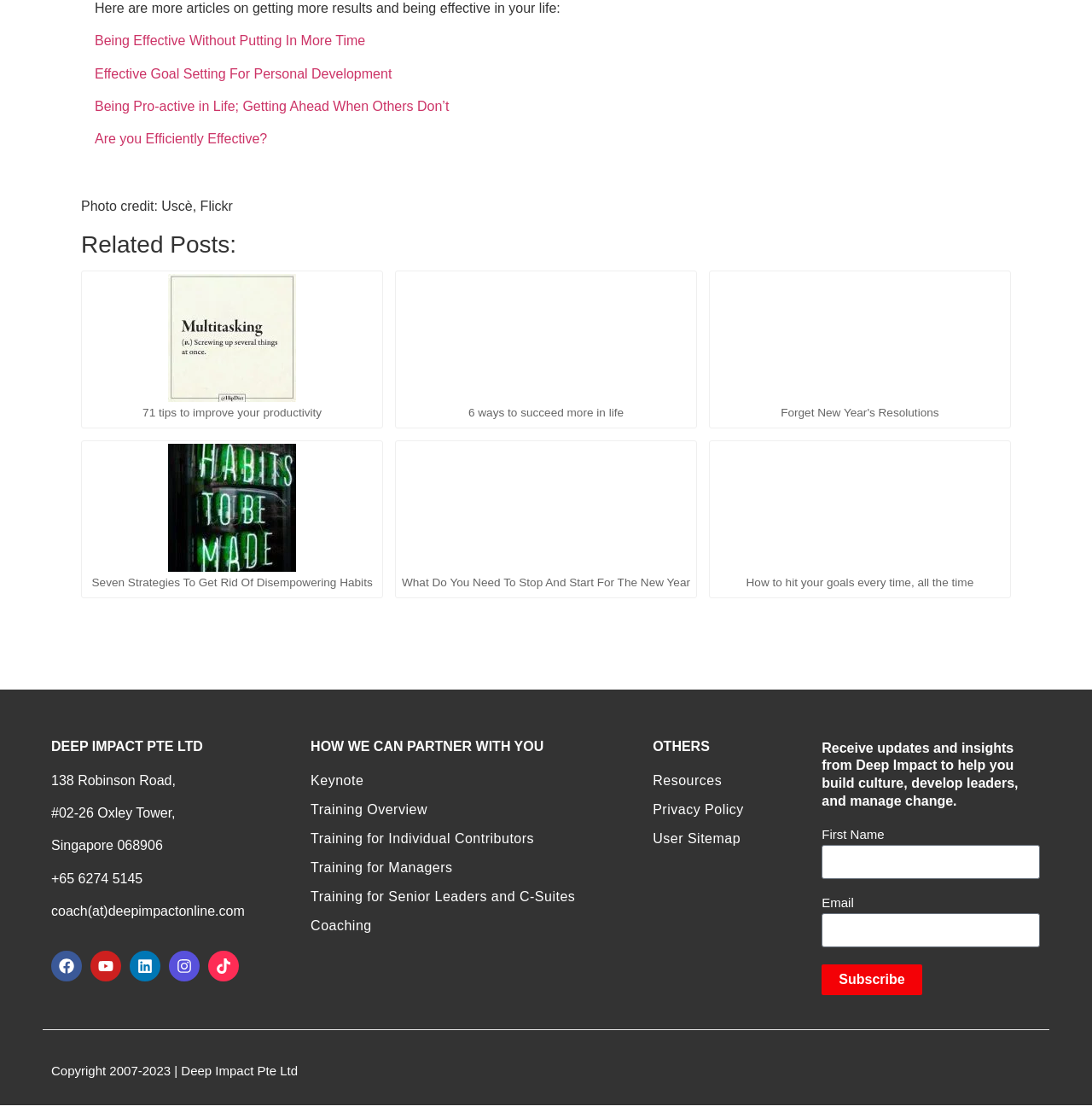Please identify the bounding box coordinates of the area that needs to be clicked to fulfill the following instruction: "Read the article '71 tips to improve your productivity'."

[0.077, 0.245, 0.348, 0.378]